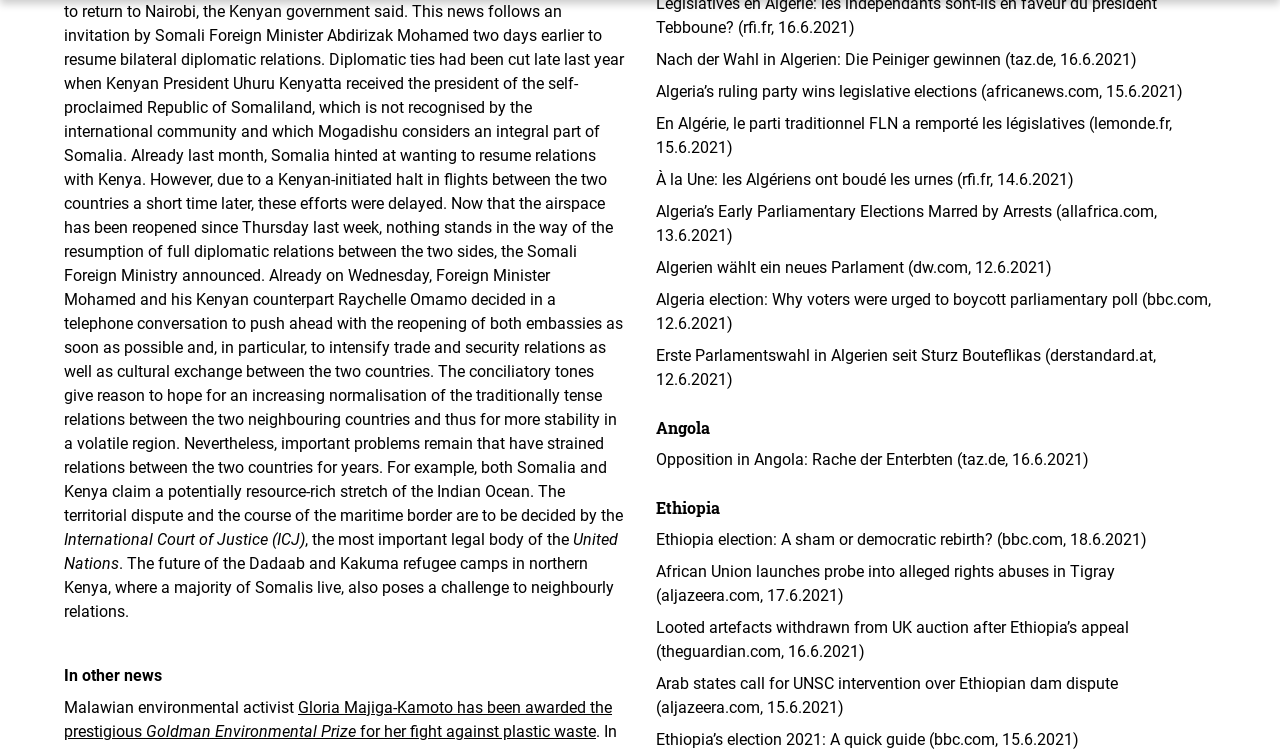Determine the bounding box coordinates of the element's region needed to click to follow the instruction: "Learn about Algeria's ruling party winning legislative elections". Provide these coordinates as four float numbers between 0 and 1, formatted as [left, top, right, bottom].

[0.512, 0.109, 0.924, 0.135]